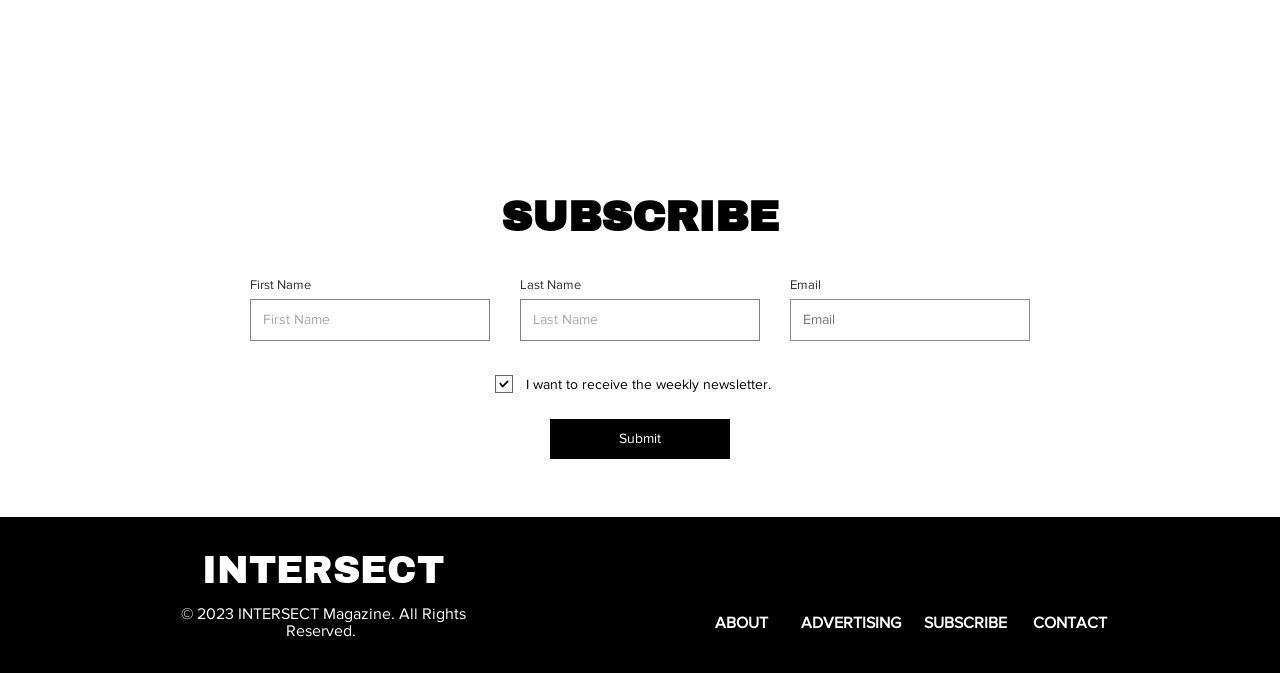Please identify the bounding box coordinates of the area I need to click to accomplish the following instruction: "Click the ABOUT link".

[0.537, 0.903, 0.622, 0.949]